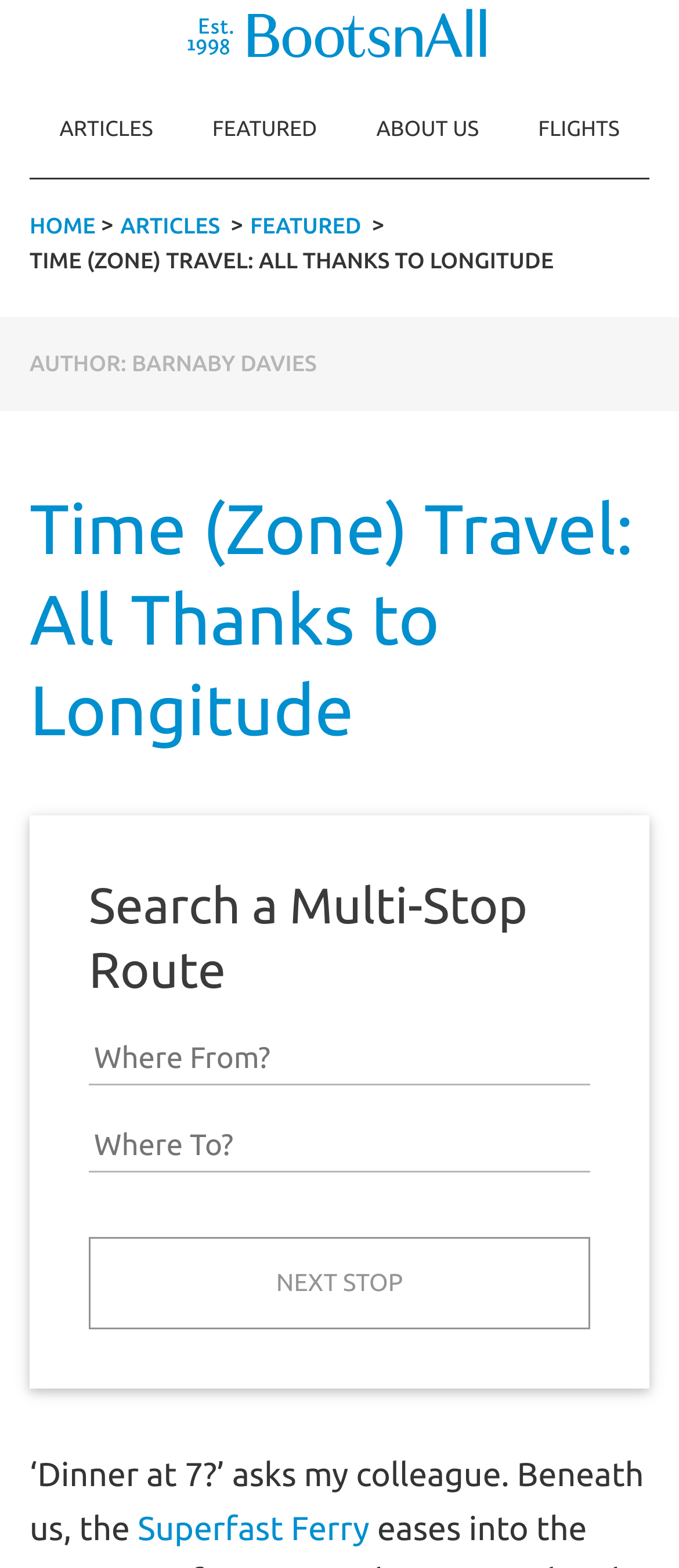Given the content of the image, can you provide a detailed answer to the question?
What is the topic of this article?

I found the topic of the article by looking at the static text element that says 'TIME (ZONE) TRAVEL: ALL THANKS TO LONGITUDE' which seems to be the main heading of the article.